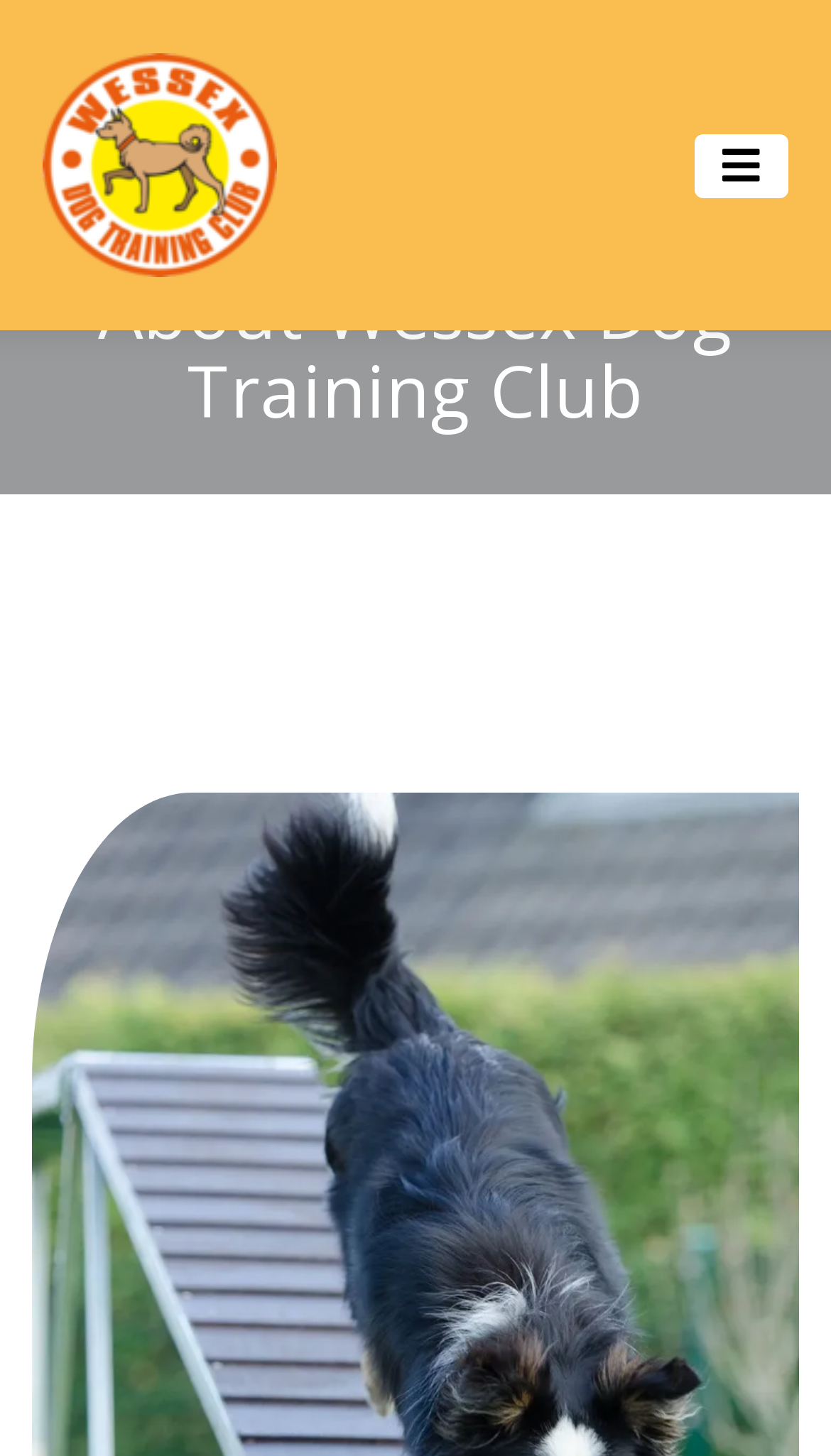Locate the UI element described by aria-label="Toggle navigation" in the provided webpage screenshot. Return the bounding box coordinates in the format (top-left x, top-left y, bottom-right x, bottom-right y), ensuring all values are between 0 and 1.

[0.836, 0.091, 0.949, 0.135]